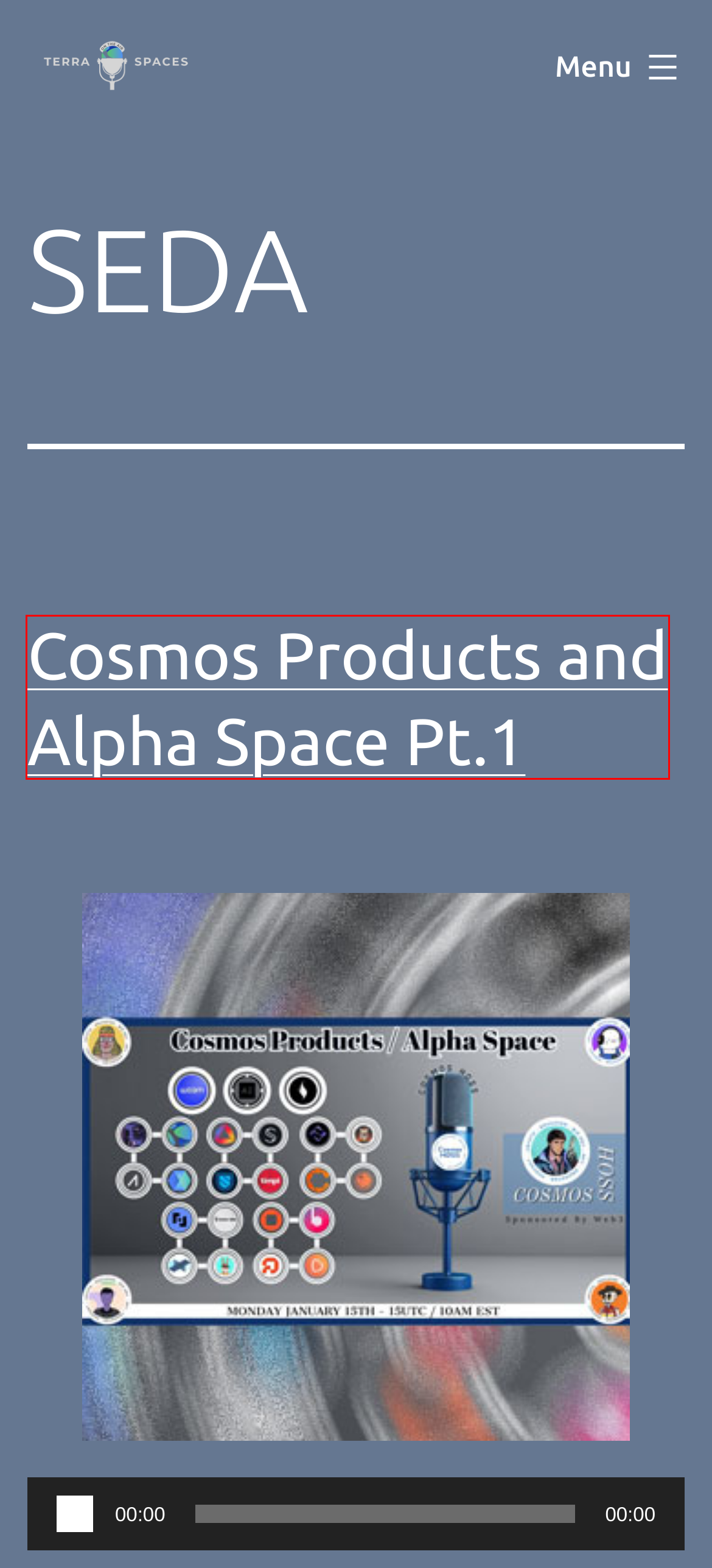You are given a screenshot of a webpage with a red bounding box around an element. Choose the most fitting webpage description for the page that appears after clicking the element within the red bounding box. Here are the candidates:
A. TerraSpaces – Crypto Audio Vaults archiving discussions focused on Terra, the Cosmos, and beyond!
B. Cody Marx Bailey – TerraSpaces
C. Michael Merz – TerraSpaces
D. All Content – TerraSpaces
E. BonusBlock – TerraSpaces
F. Cosmos Products and Alpha Space Pt.1 – TerraSpaces
G. Cosmos Hoss – TerraSpaces
H. The Ether – TerraSpaces

F